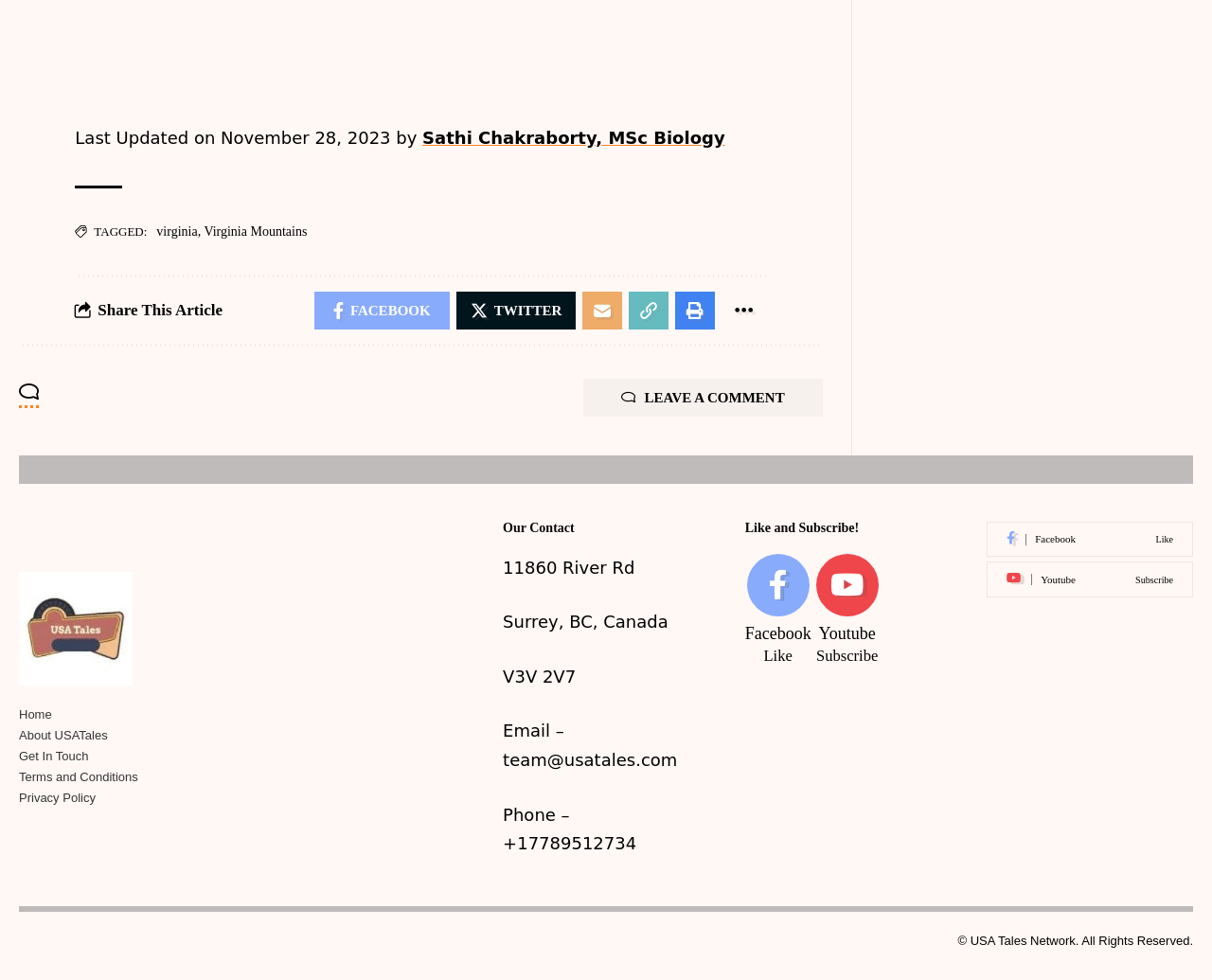In which national park is Old Rag Mountain's peak located?
Respond to the question with a single word or phrase according to the image.

Shenandoah National Park